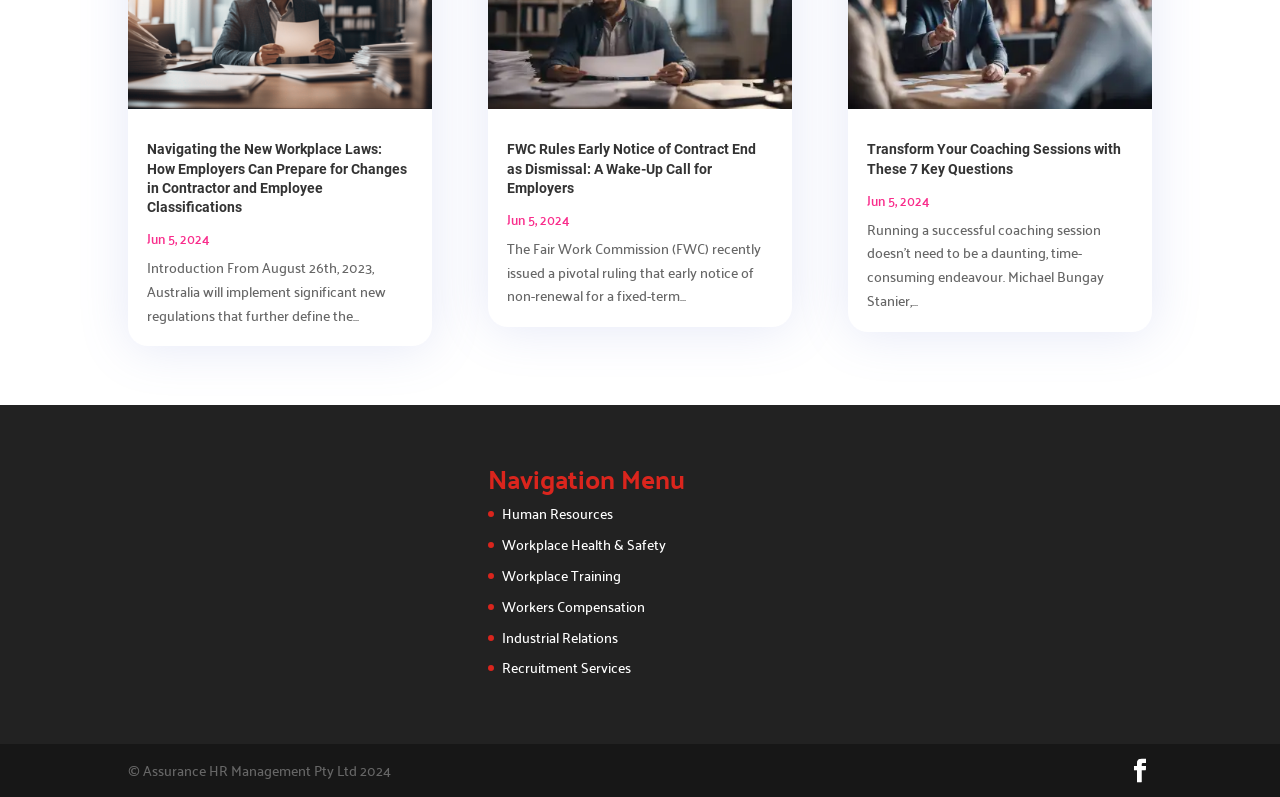What is the topic of the third article?
Using the details from the image, give an elaborate explanation to answer the question.

I found the topic by looking at the heading element with the text 'Transform Your Coaching Sessions with These 7 Key Questions'.